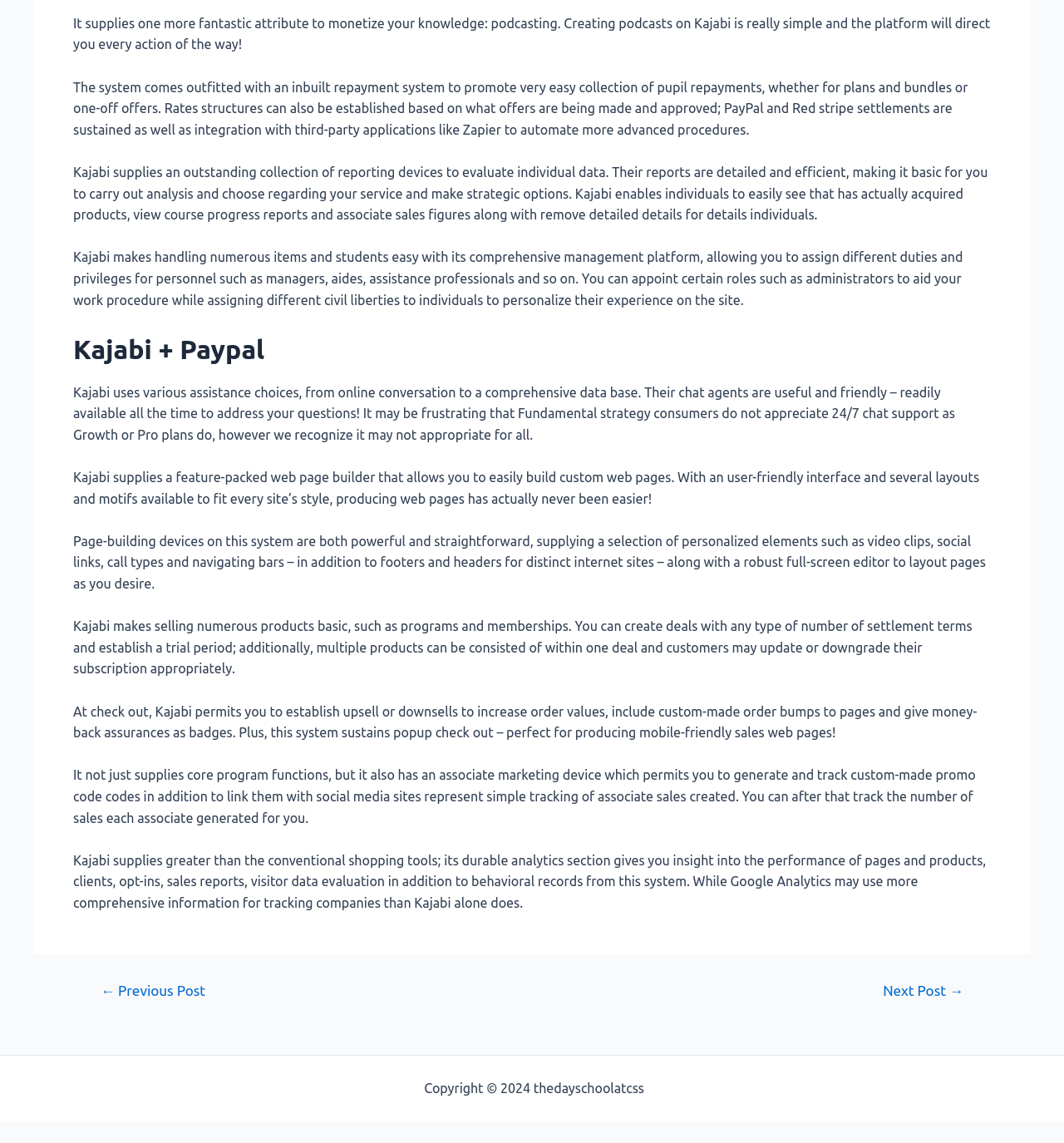Please respond to the question using a single word or phrase:
What payment methods are supported by Kajabi?

PayPal and Stripe